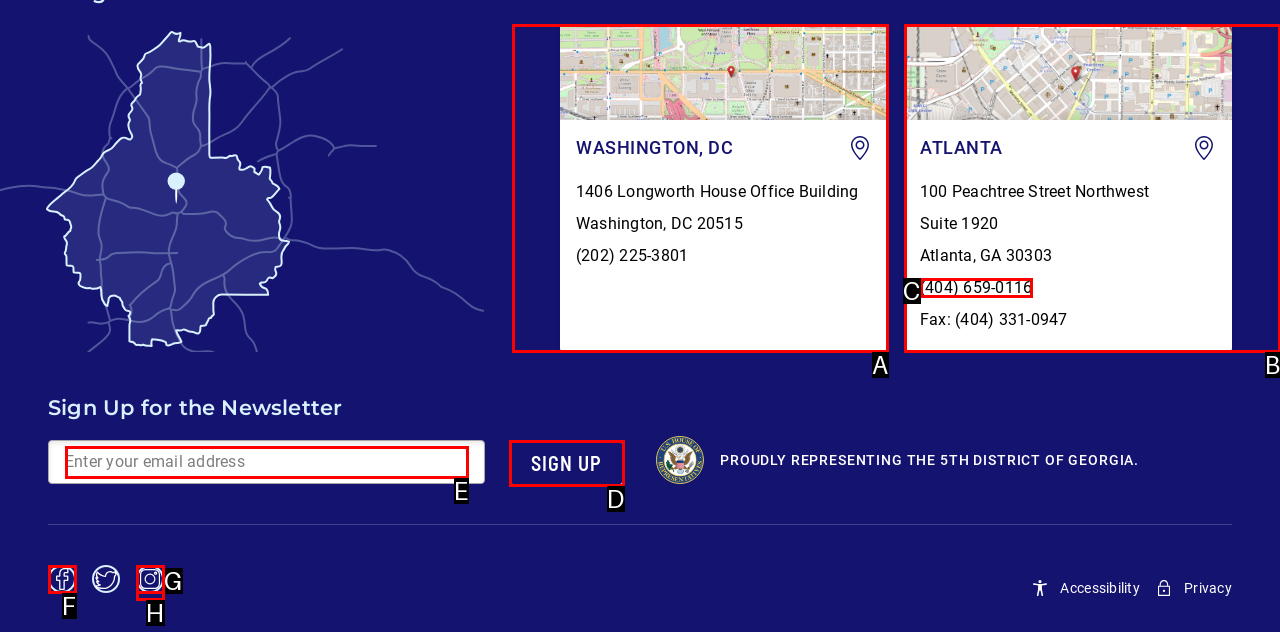Given the element description: PRU-MNHC Site
Pick the letter of the correct option from the list.

None